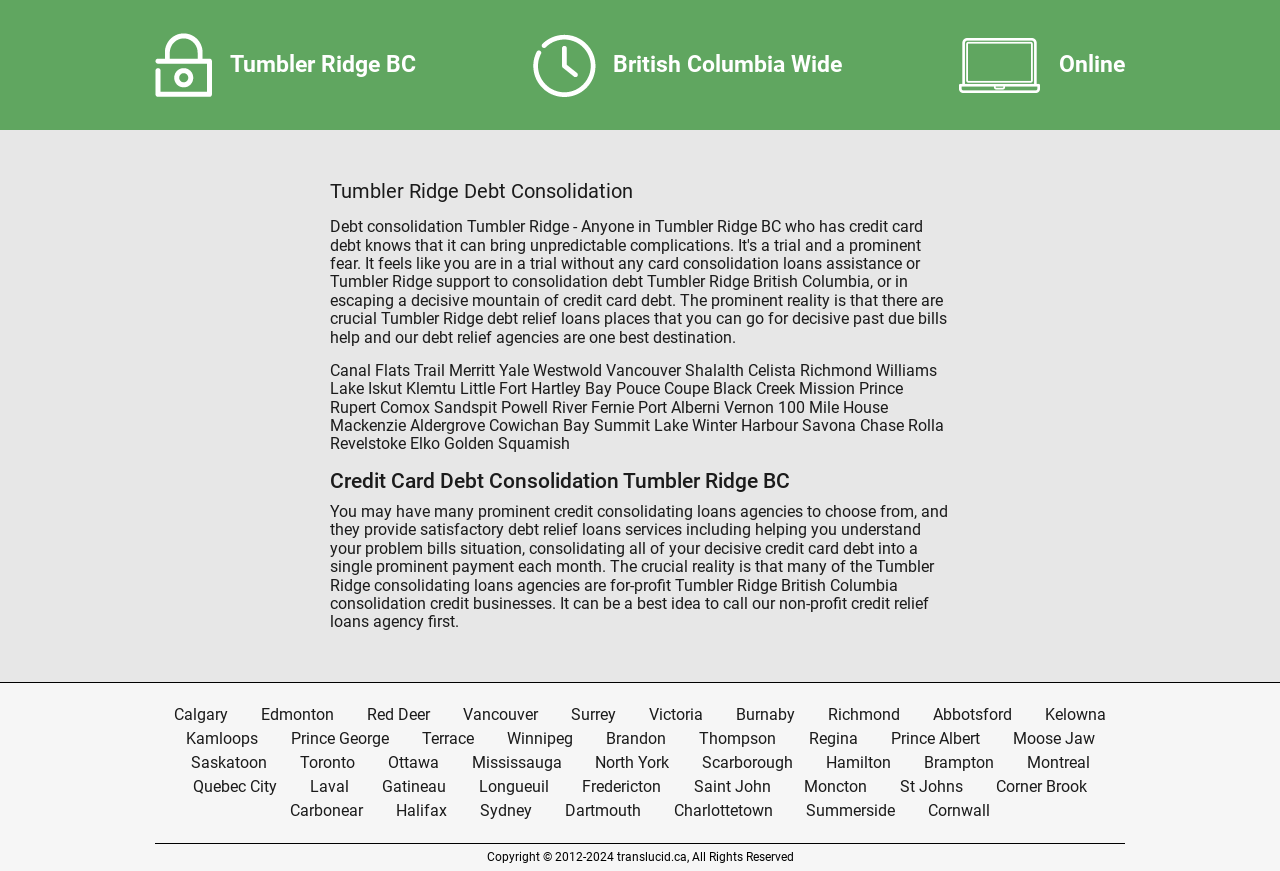Please find the bounding box coordinates of the element that must be clicked to perform the given instruction: "Explore Calgary". The coordinates should be four float numbers from 0 to 1, i.e., [left, top, right, bottom].

[0.124, 0.807, 0.19, 0.834]